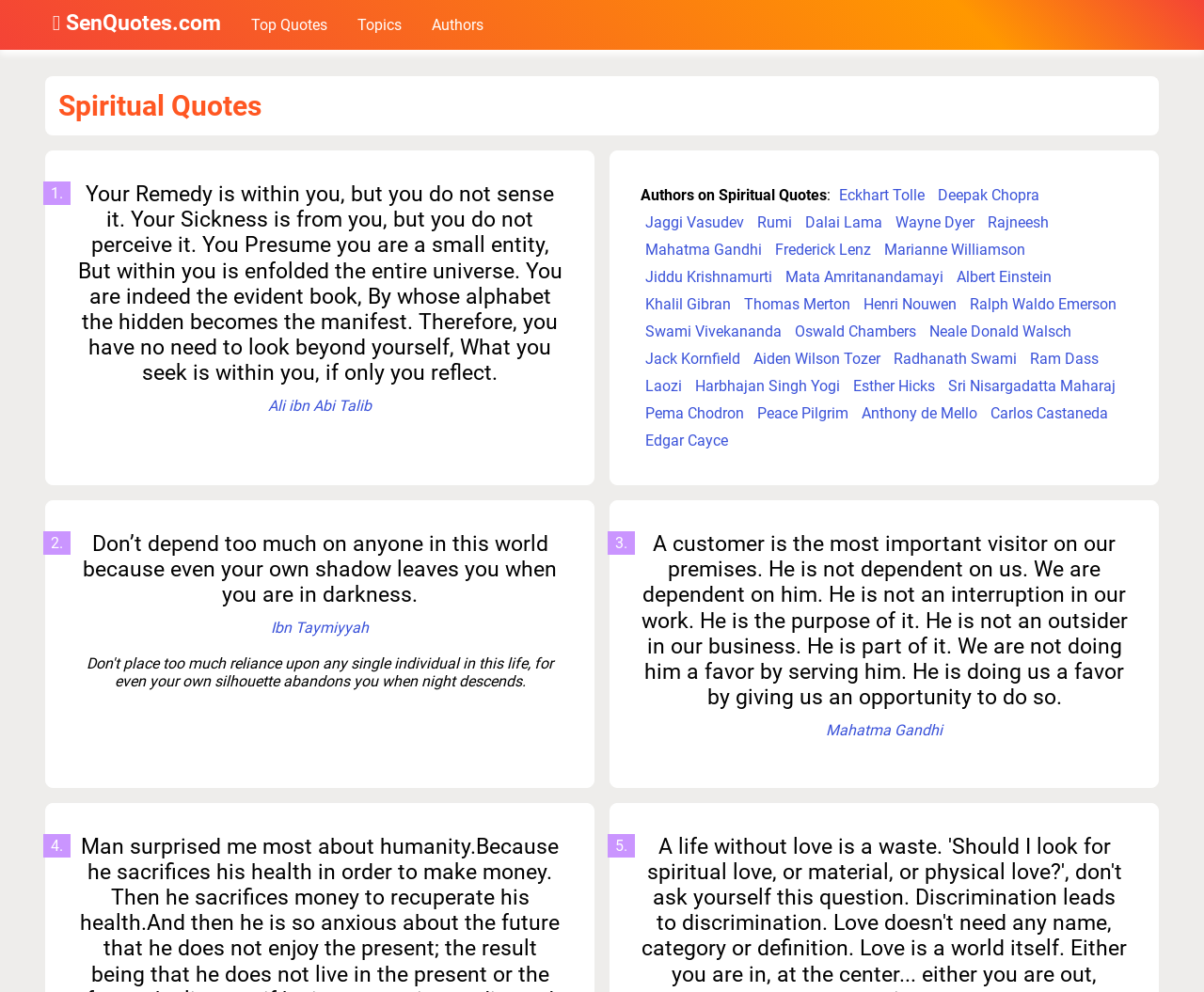How many quotes are listed on the webpage?
Refer to the screenshot and answer in one word or phrase.

5